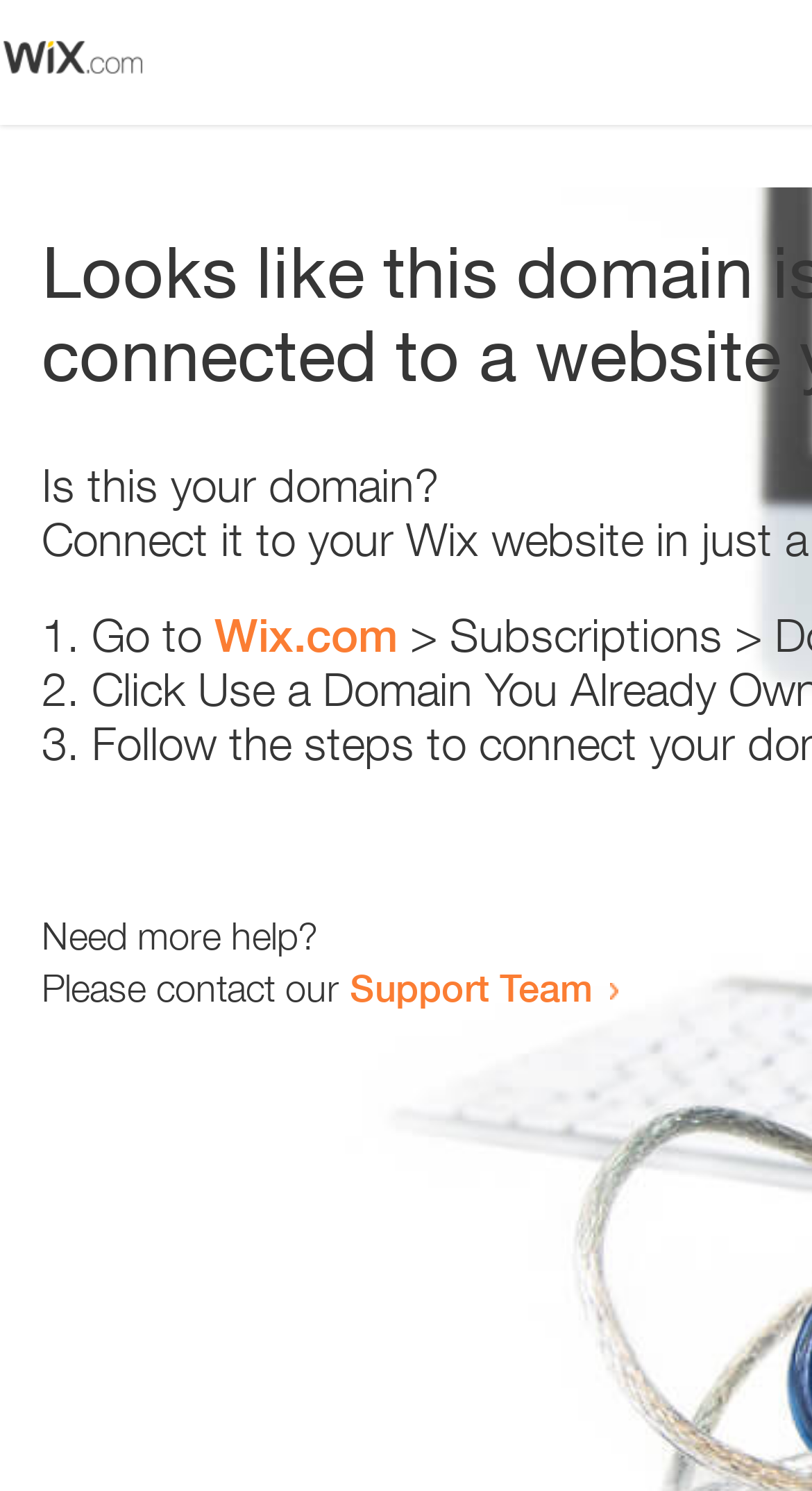Extract the bounding box coordinates for the HTML element that matches this description: "Support Team". The coordinates should be four float numbers between 0 and 1, i.e., [left, top, right, bottom].

[0.431, 0.647, 0.731, 0.677]